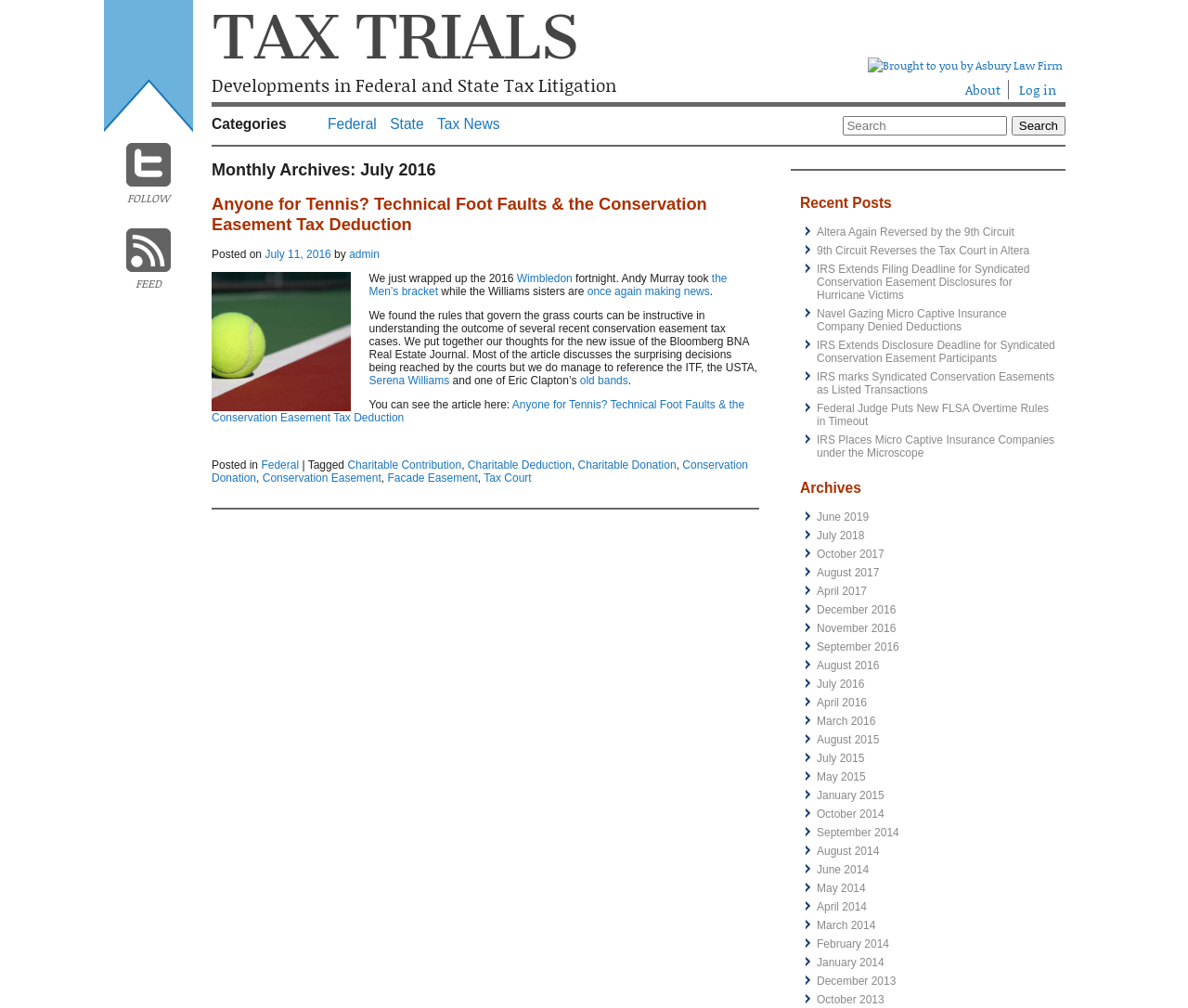Kindly provide the bounding box coordinates of the section you need to click on to fulfill the given instruction: "Search".

[0.851, 0.115, 0.897, 0.134]